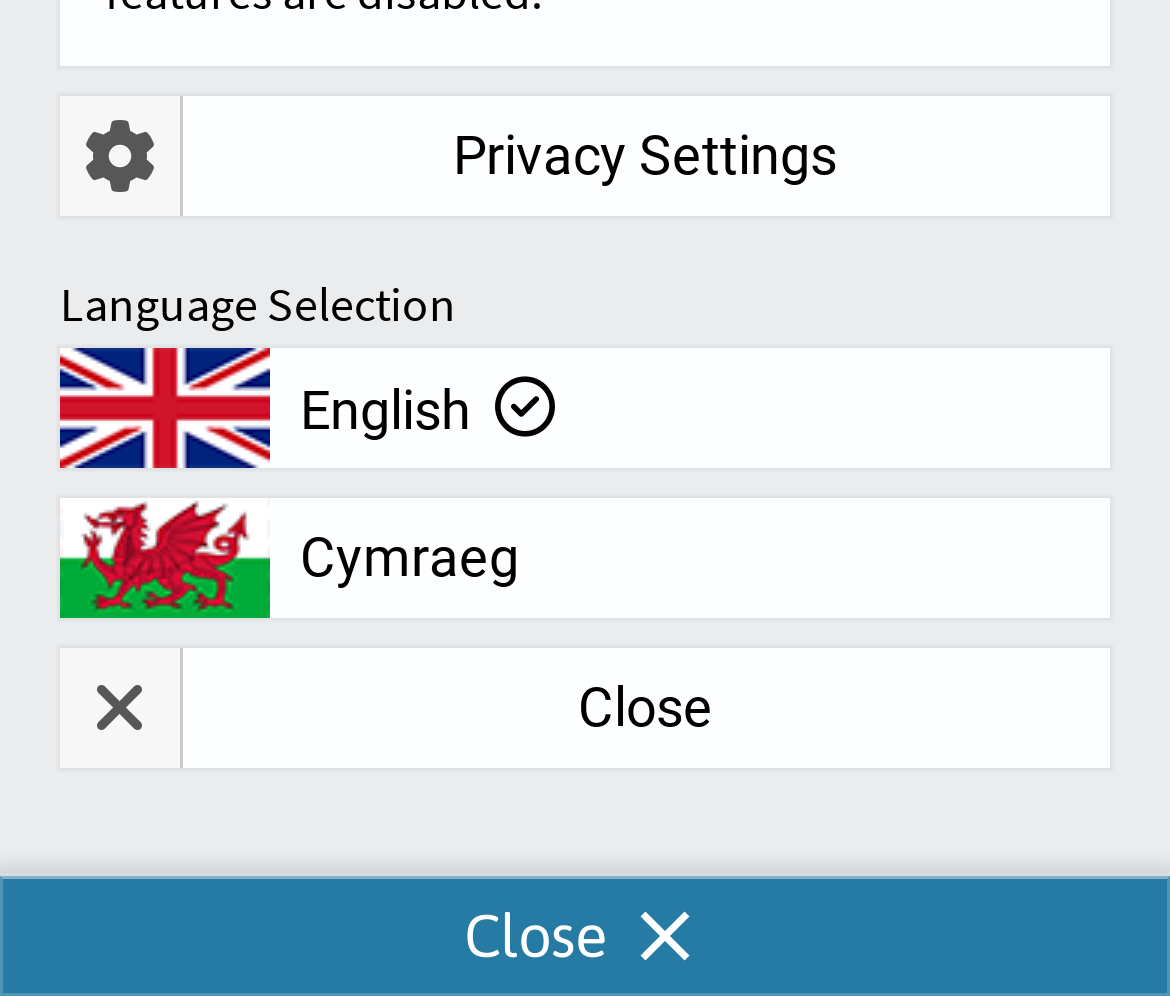Identify the bounding box for the UI element specified in this description: "Privacy Settings". The coordinates must be four float numbers between 0 and 1, formatted as [left, top, right, bottom].

[0.051, 0.098, 0.949, 0.218]